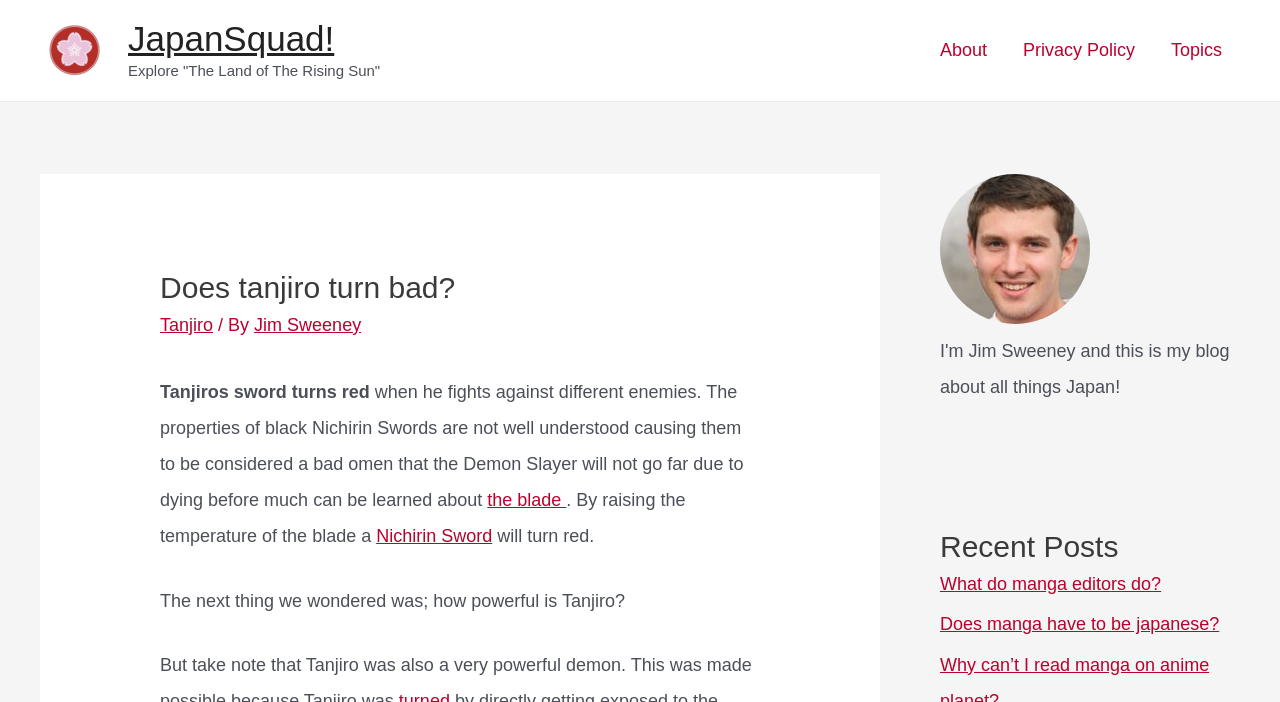Create an in-depth description of the webpage, covering main sections.

The webpage is about a discussion on Tanjiro, a character from the Demon Slayer series. At the top left, there is a logo of "JapanSquad!" accompanied by a link to the website. Next to it, there is a tagline "Explore 'The Land of The Rising Sun'". 

On the top right, there is a navigation menu with links to "About", "Privacy Policy", and "Topics". Below the navigation menu, there is a header section with a heading "Does tanjiro turn bad?" followed by a link to "Tanjiro" and the author's name "Jim Sweeney". 

The main content of the webpage is a passage discussing Tanjiro's sword and its properties. The passage is divided into several paragraphs, with links to relevant terms such as "the blade" and "Nichirin Sword". The text explains that Tanjiro's sword turns red when he fights against different enemies and that the properties of black Nichirin Swords are not well understood.

On the right side of the webpage, there is a complementary section with a figure and a caption, although the caption is empty. Below the figure, there is a heading "Recent Posts" followed by links to two recent posts, "What do manga editors do?" and "Does manga have to be japanese?".